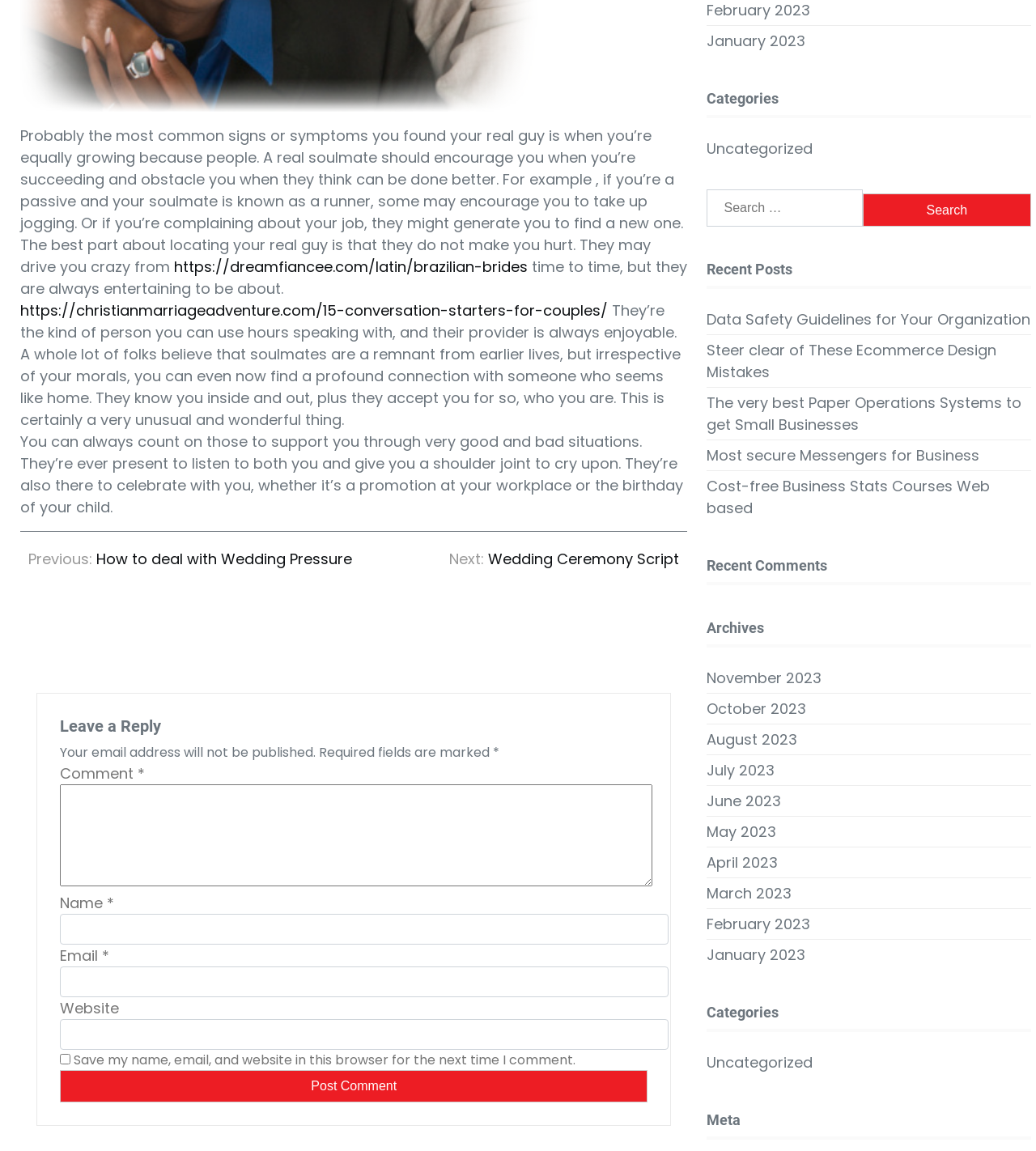Determine the bounding box coordinates of the element's region needed to click to follow the instruction: "Click on the 'Previous: How to deal with Wedding Pressure' link". Provide these coordinates as four float numbers between 0 and 1, formatted as [left, top, right, bottom].

[0.027, 0.476, 0.34, 0.495]